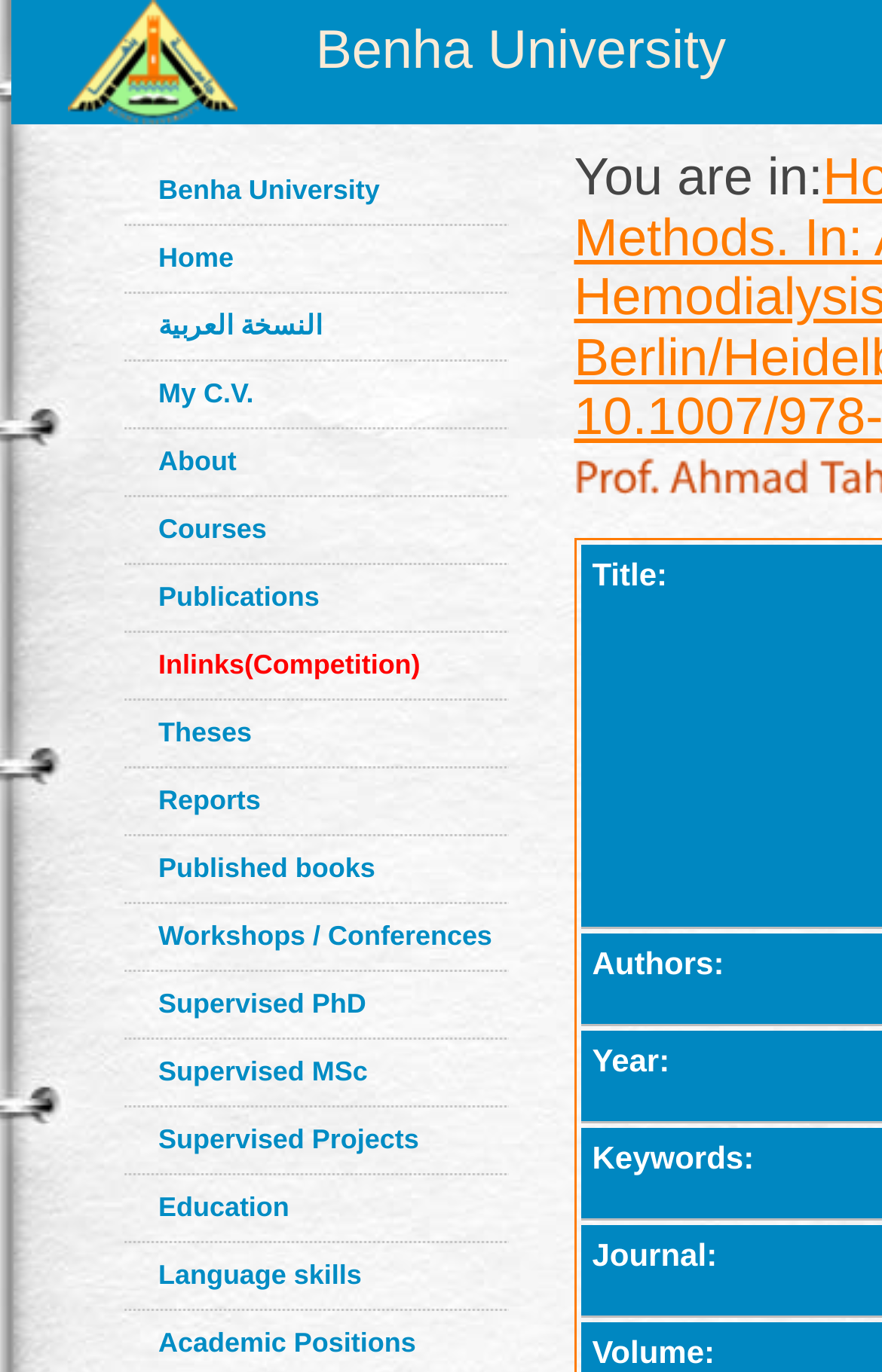Using the information shown in the image, answer the question with as much detail as possible: What is the position of the 'Publications' link?

I compared the y1 and y2 coordinates of the 'Publications' link with those of the 'My C.V.' link and found that the 'Publications' link is below 'My C.V.'.